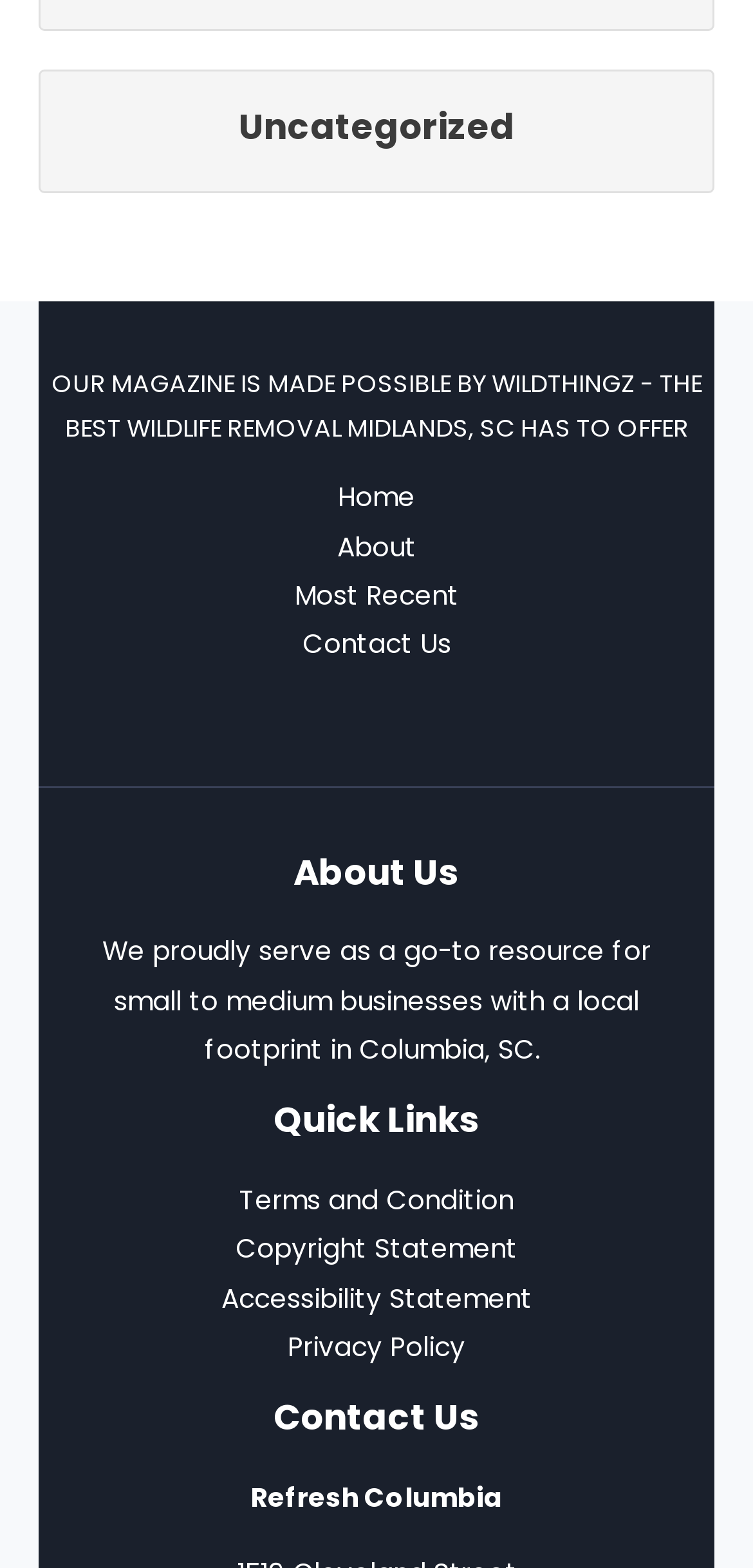From the given element description: "Most Recent", find the bounding box for the UI element. Provide the coordinates as four float numbers between 0 and 1, in the order [left, top, right, bottom].

[0.371, 0.365, 0.629, 0.396]